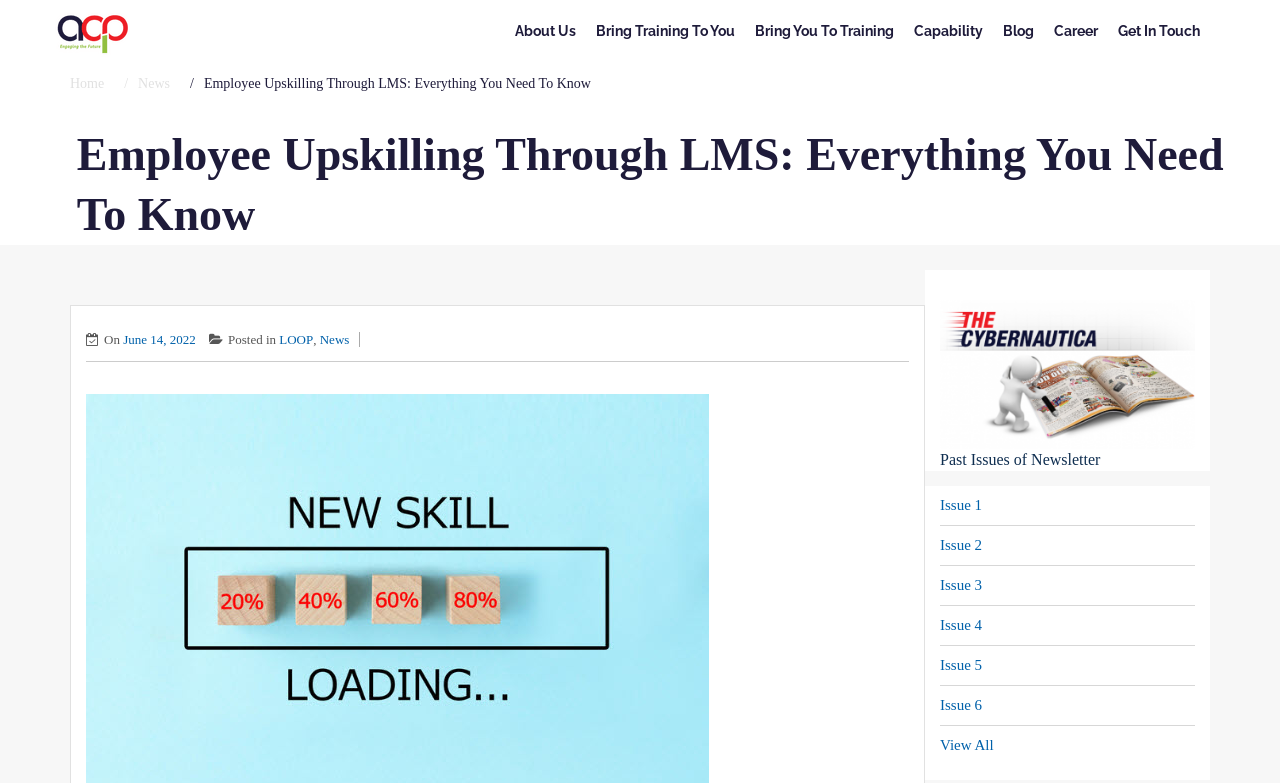Determine the bounding box coordinates for the element that should be clicked to follow this instruction: "Check Govt Jobs By Education". The coordinates should be given as four float numbers between 0 and 1, in the format [left, top, right, bottom].

None